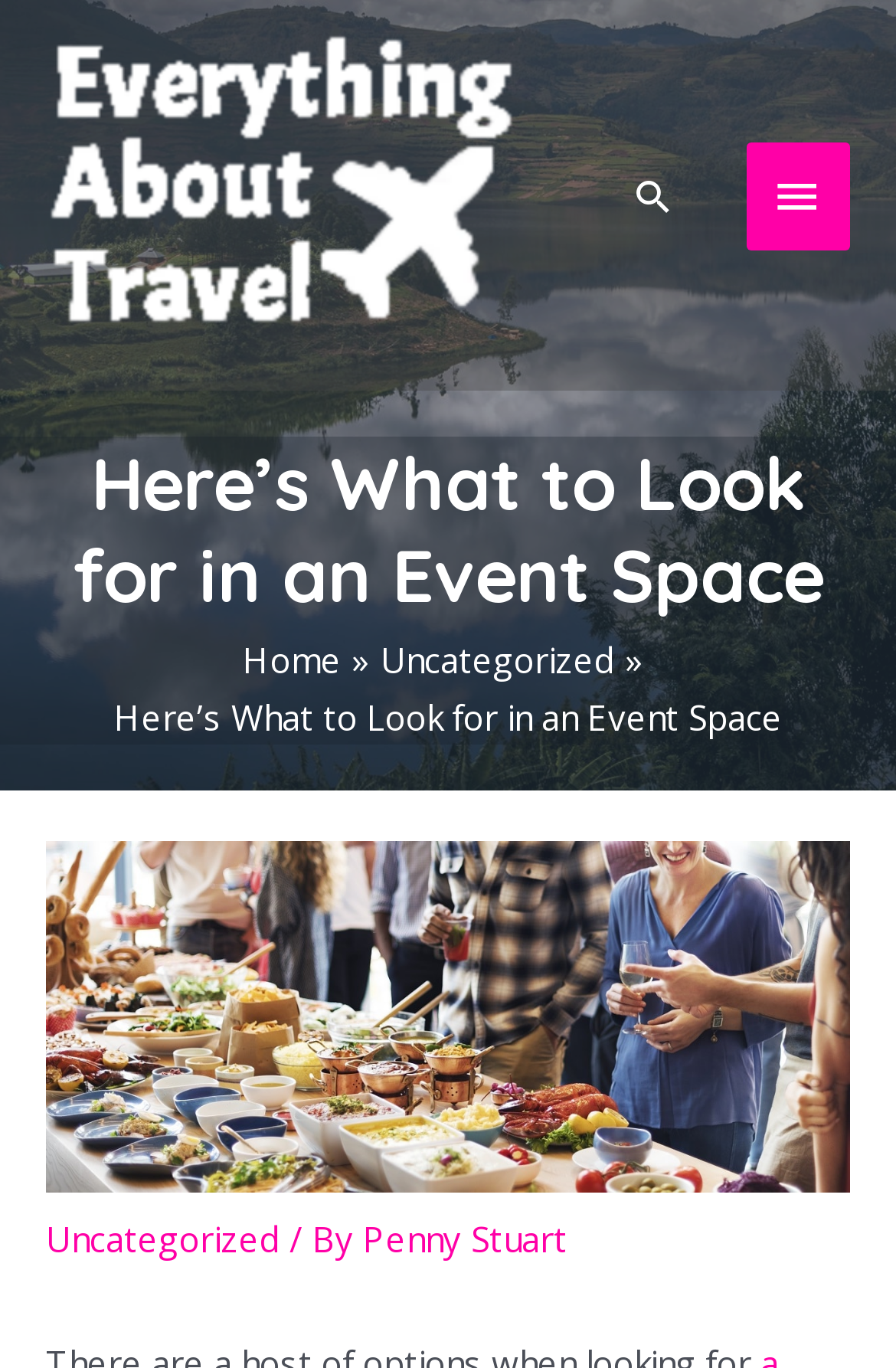Extract the text of the main heading from the webpage.

Here’s What to Look for in an Event Space